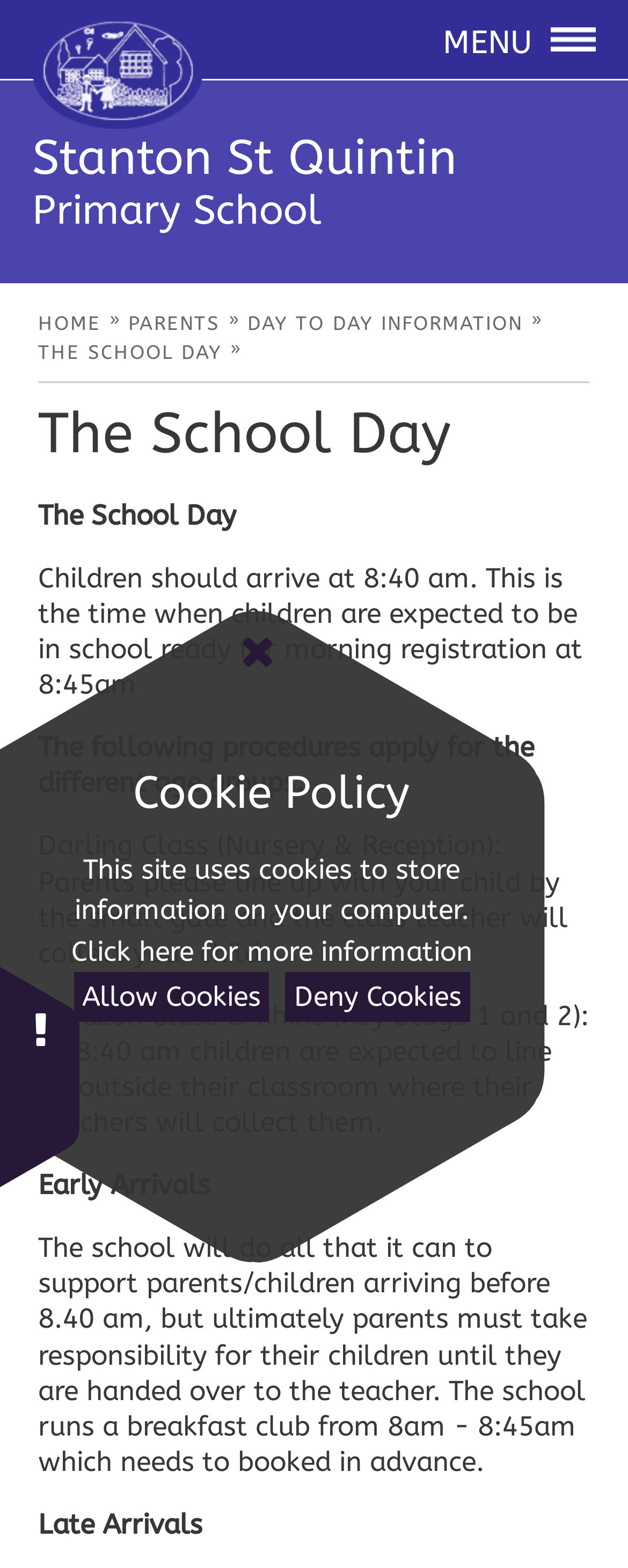Create an in-depth description of the webpage, covering main sections.

The webpage is about Stanton St Quintin Primary School, specifically focusing on "The School Day". At the top left corner, there is a main logo image. Below the logo, the school's name "Stanton St Quintin Primary School" is displayed as a heading. 

To the right of the logo, there is a menu section with the text "MENU". Below the menu, there are several links, including "HOME", "PARENTS", "DAY TO DAY INFORMATION", and "THE SCHOOL DAY", which is the current page. These links are arranged horizontally, with arrow symbols (») separating them.

The main content of the page is divided into sections. The first section has a heading "The School Day" and provides information about the school's daily schedule. It states that children should arrive at 8:40 am and be ready for morning registration at 8:45 am. 

Below this section, there are three paragraphs explaining the procedures for different age groups, including Darling Class (Nursery & Reception), Amazon Class & Rhine (Key Stage 1 and 2), and general information about early arrivals and late arrivals.

At the bottom left corner of the page, there is a section about cookie settings, which includes a heading "Cookie Policy", an article, and two buttons to allow or deny cookies. The article explains that the site uses cookies to store information on your computer and provides a link to learn more. 

Finally, there is a button with a search icon (magnifying glass) at the top right corner of the page.